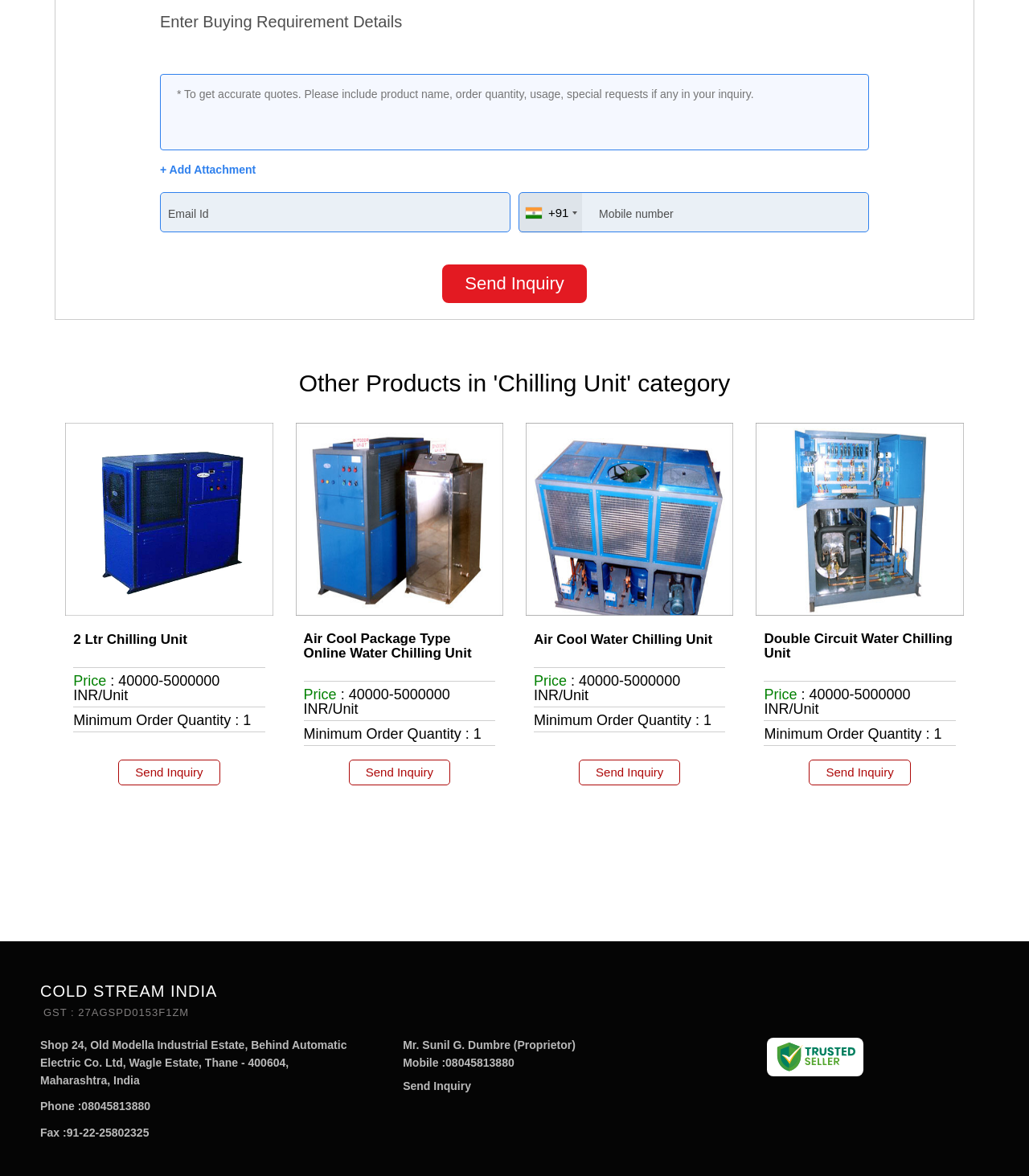Identify the bounding box coordinates of the clickable region to carry out the given instruction: "Enter product details".

[0.155, 0.063, 0.845, 0.128]